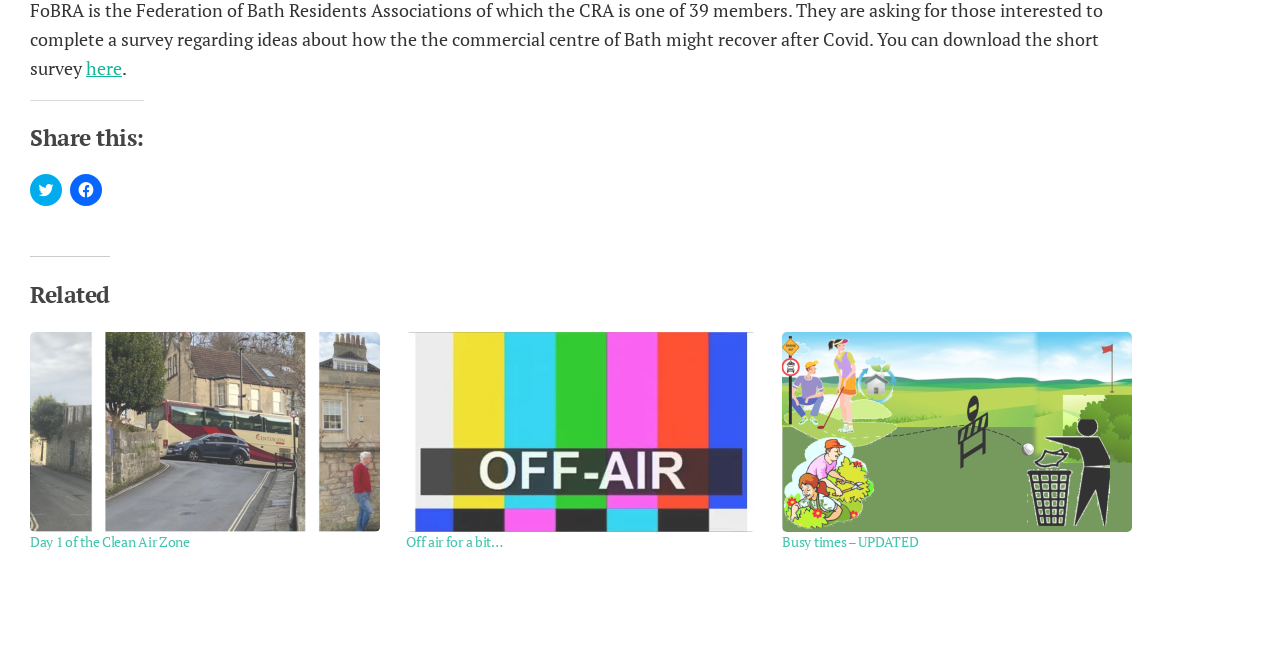Identify the bounding box coordinates of the area that should be clicked in order to complete the given instruction: "Check out Off air for a bit…". The bounding box coordinates should be four float numbers between 0 and 1, i.e., [left, top, right, bottom].

[0.317, 0.497, 0.596, 0.797]